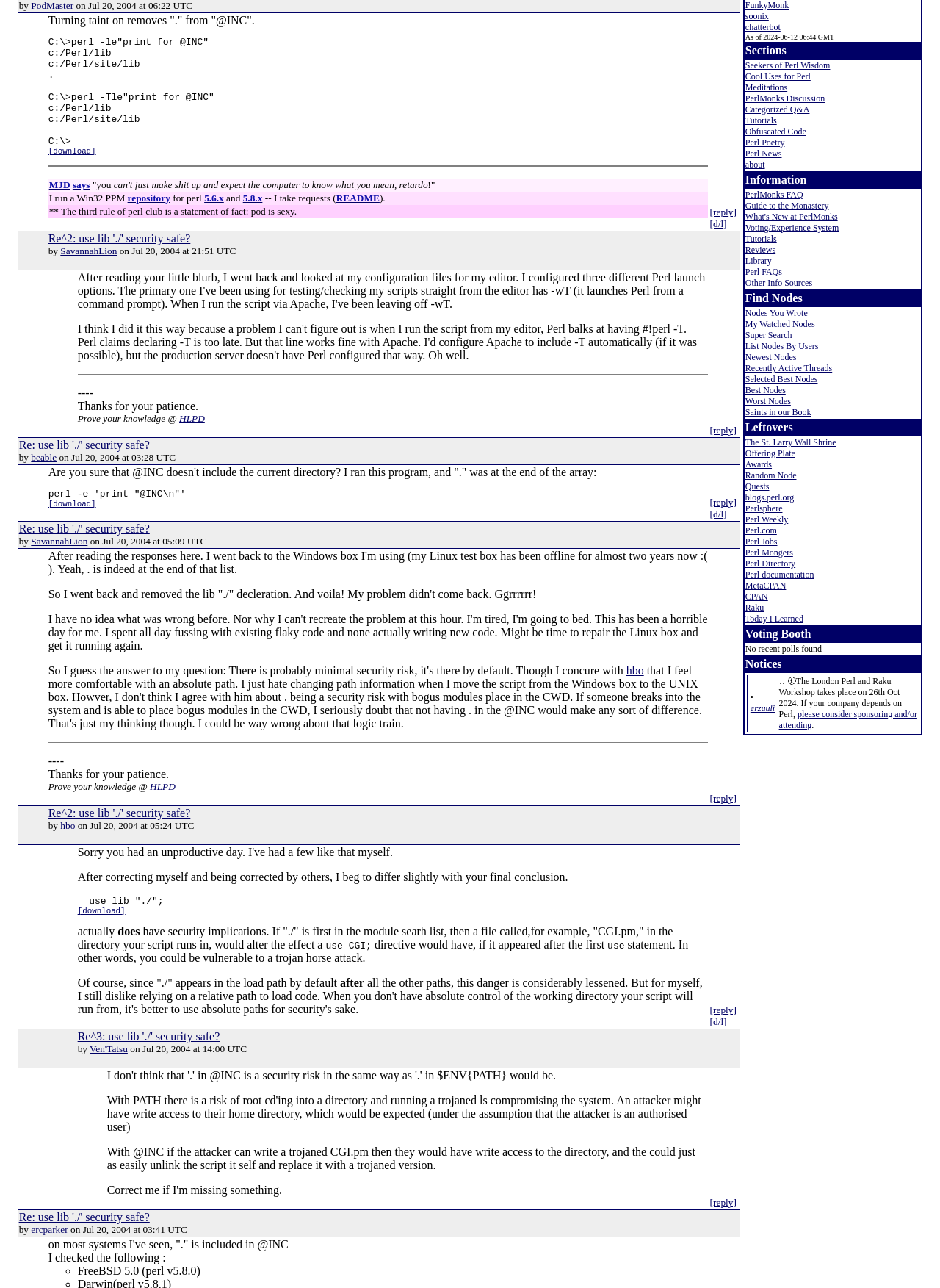Based on the element description Perl Directory, identify the bounding box coordinates for the UI element. The coordinates should be in the format (top-left x, top-left y, bottom-right x, bottom-right y) and within the 0 to 1 range.

[0.793, 0.433, 0.846, 0.441]